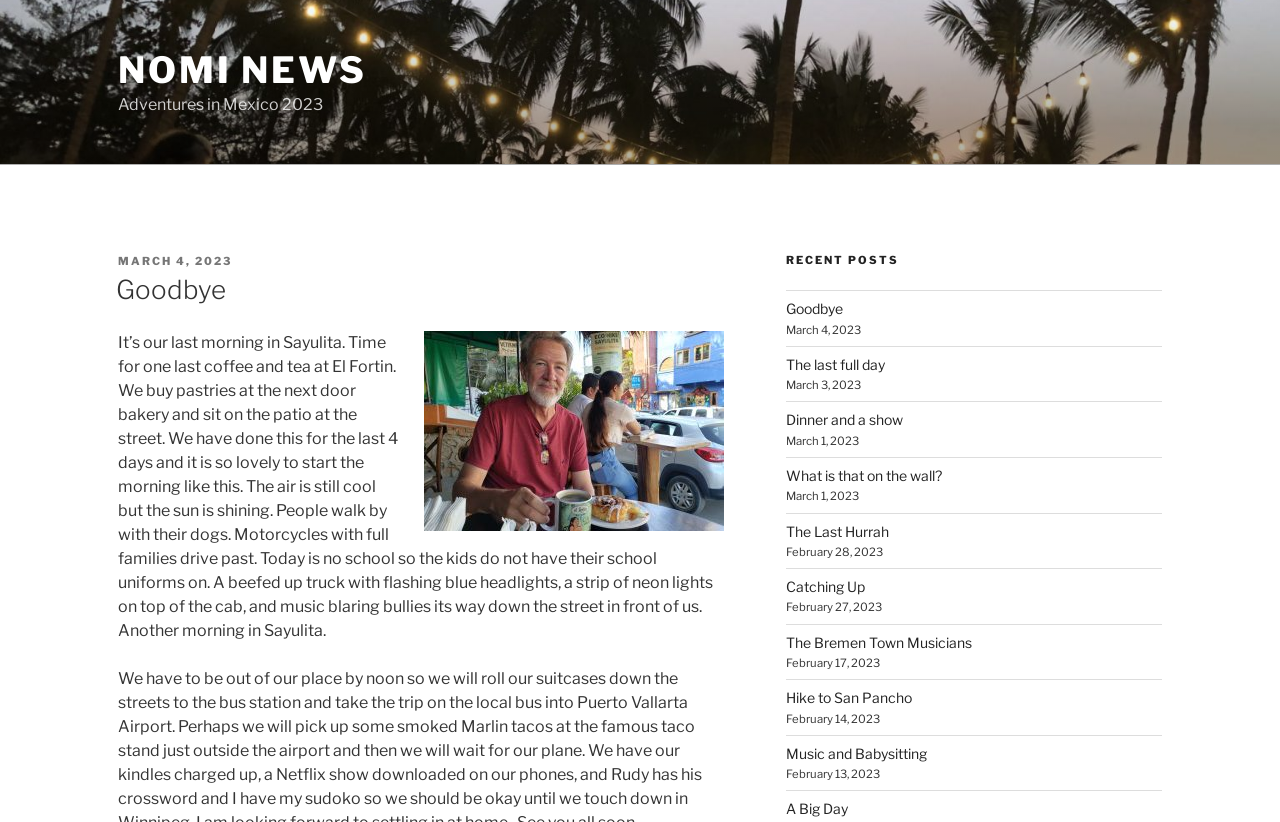How many recent posts are listed?
Observe the image and answer the question with a one-word or short phrase response.

10